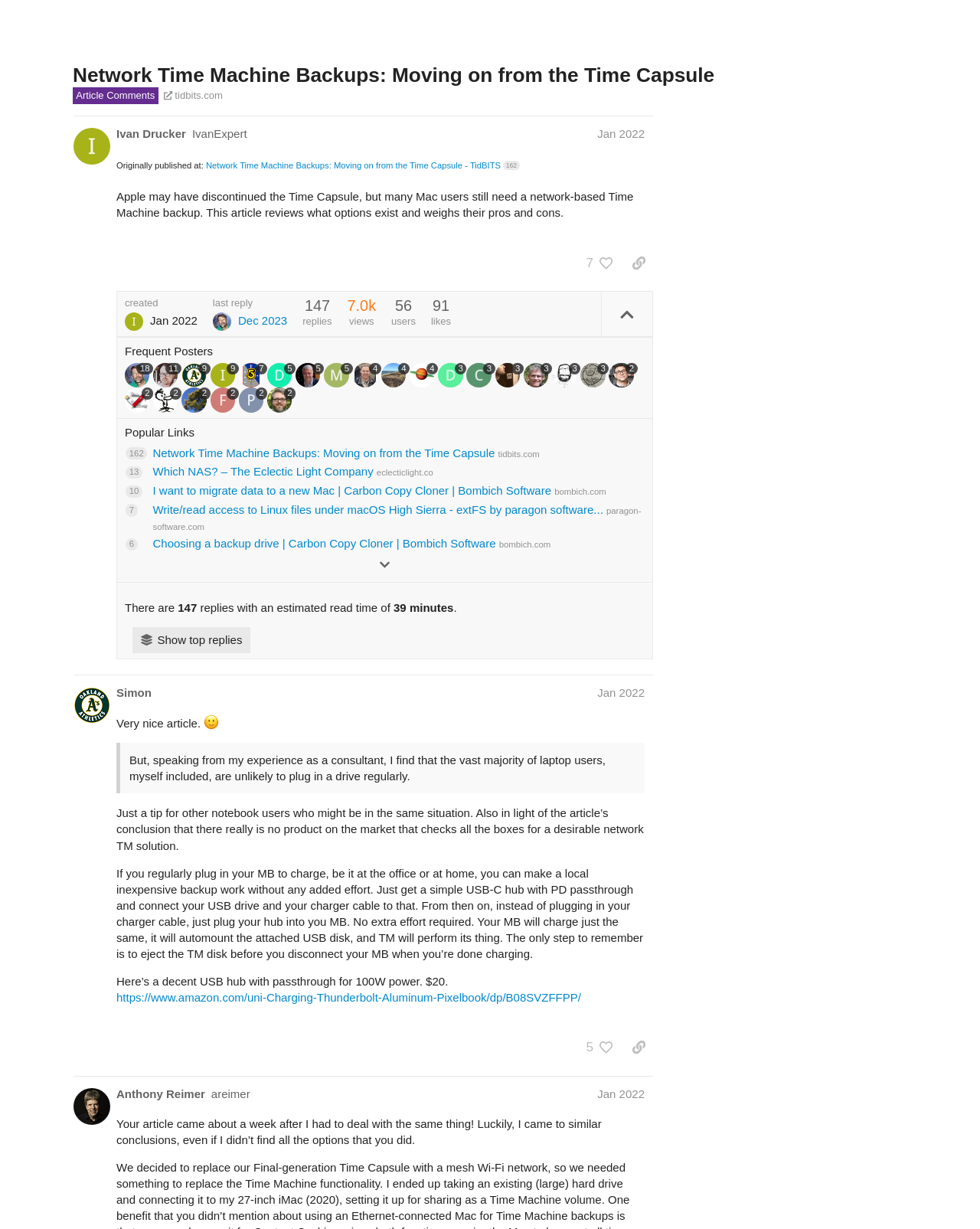Answer the question in a single word or phrase:
How many replies does the post by @neil1 have?

2